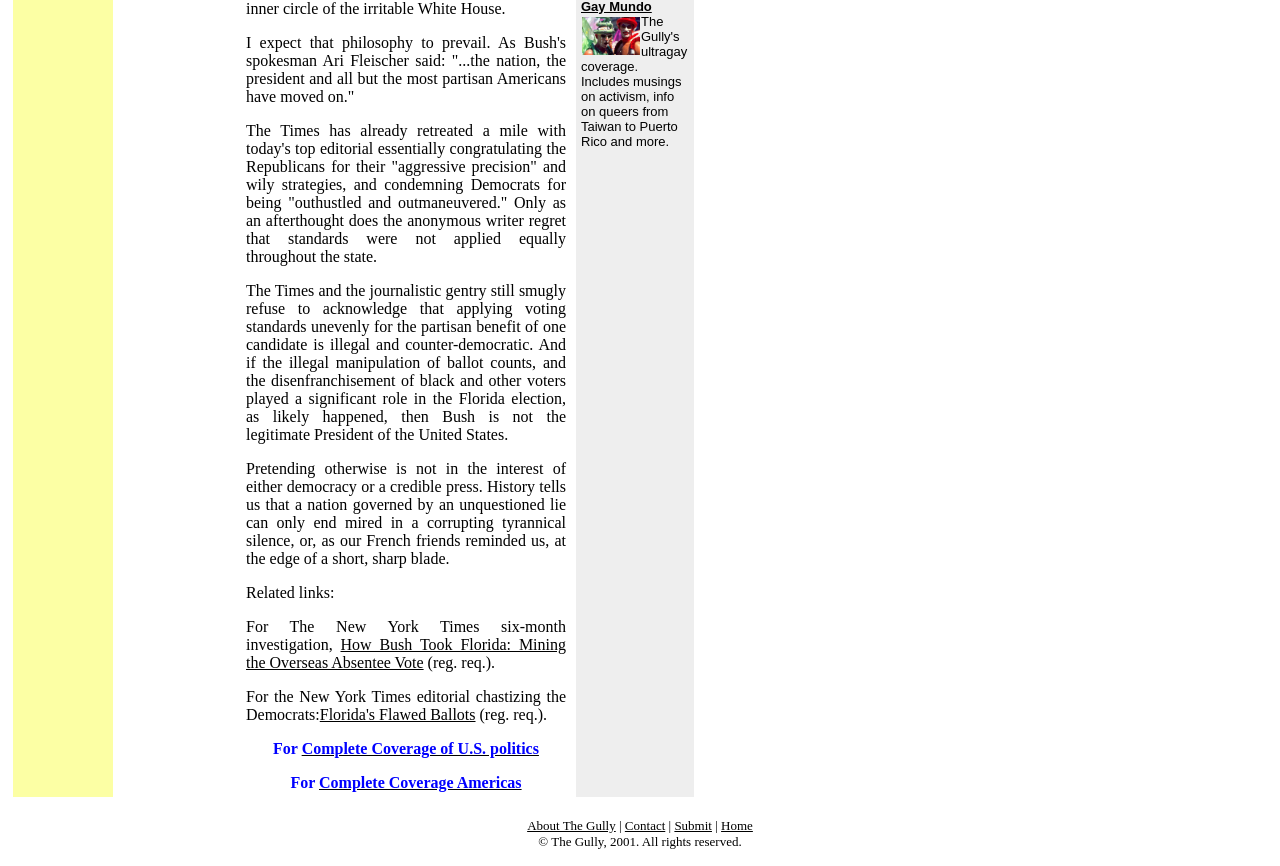Answer the question using only a single word or phrase: 
What is the copyright information at the bottom?

The Gully, 2001